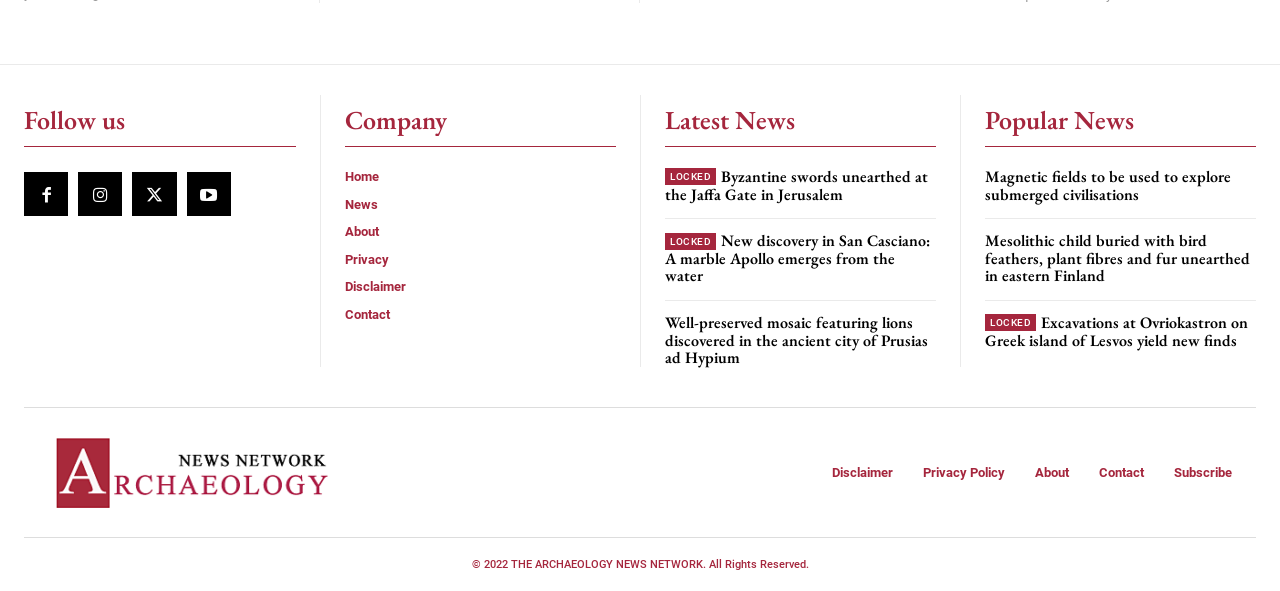Give the bounding box coordinates for the element described by: "Privacy Policy".

[0.721, 0.786, 0.785, 0.812]